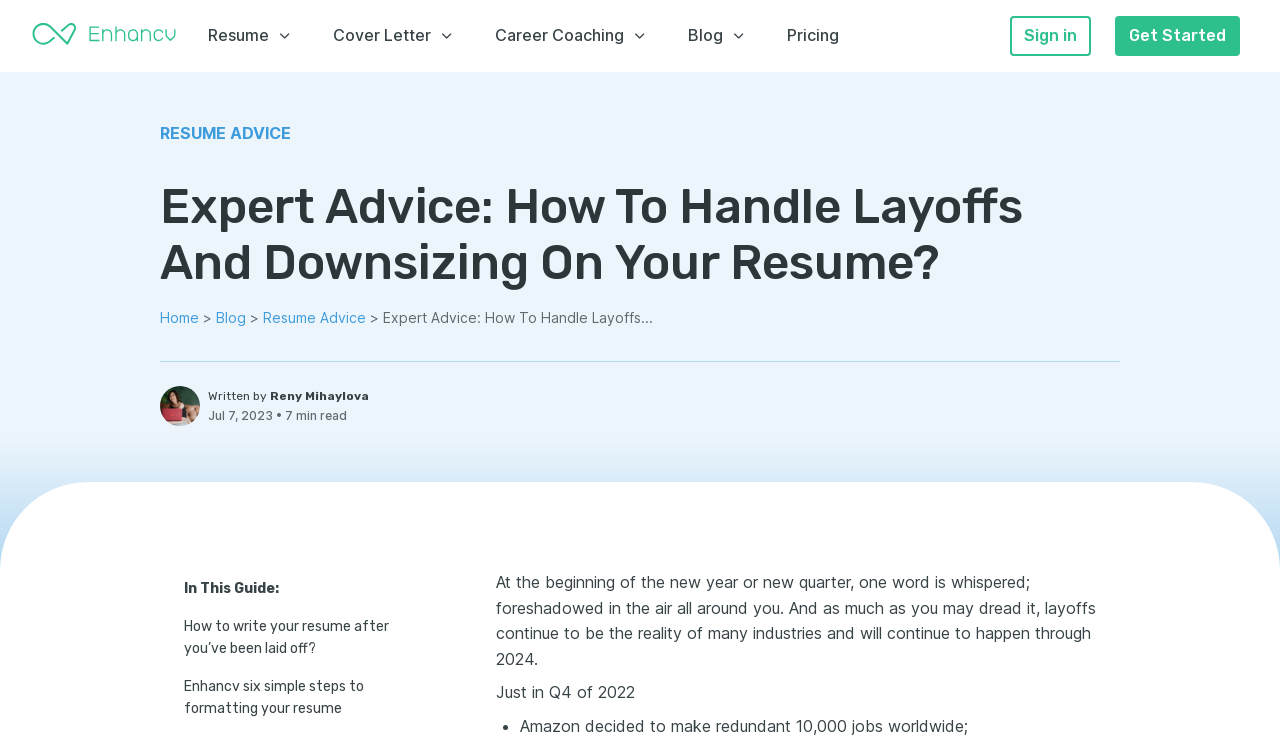What is the logo of the website?
Look at the screenshot and respond with a single word or phrase.

Enhancv Logo